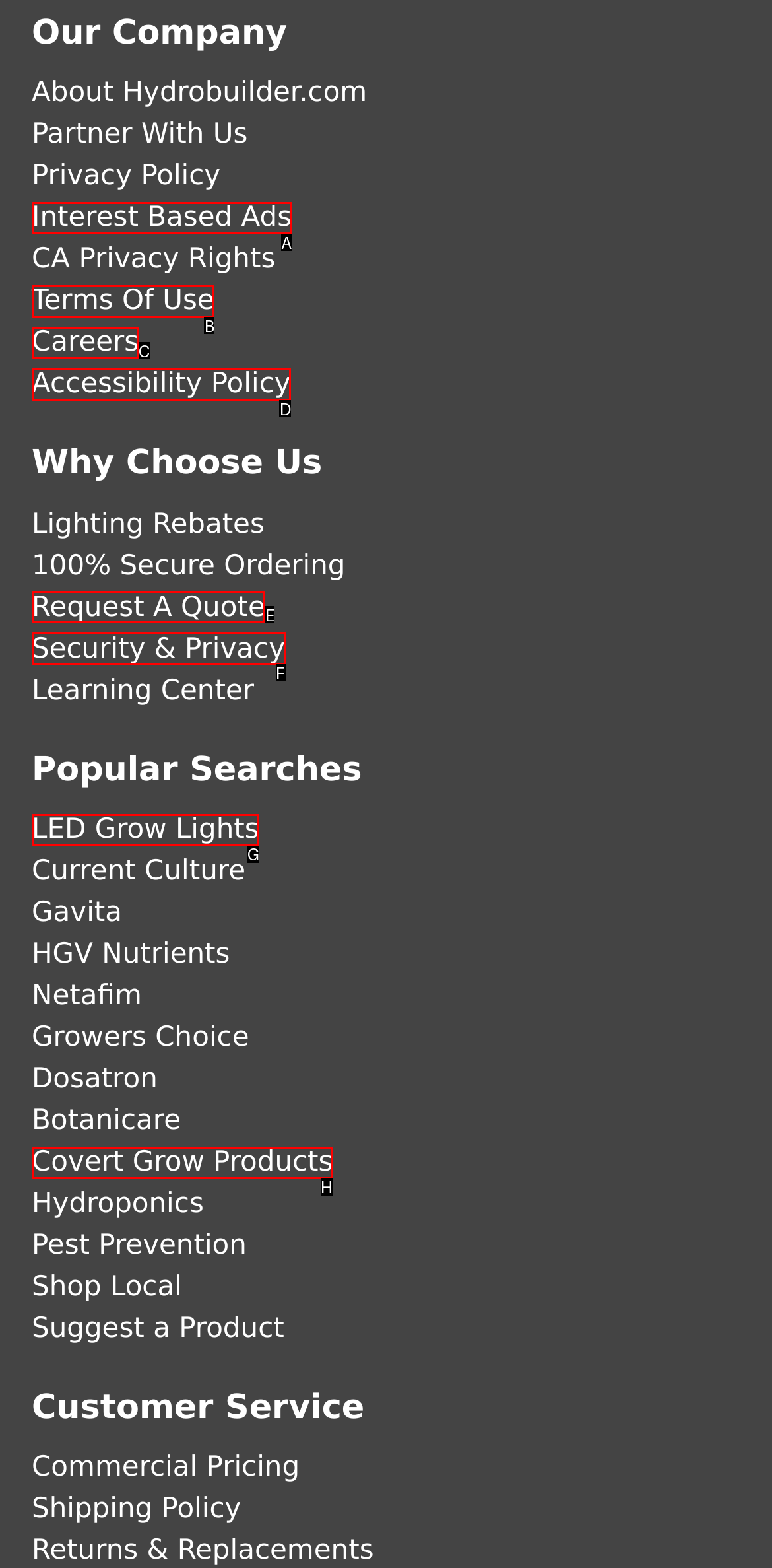Using the provided description: Covert Grow Products, select the HTML element that corresponds to it. Indicate your choice with the option's letter.

H